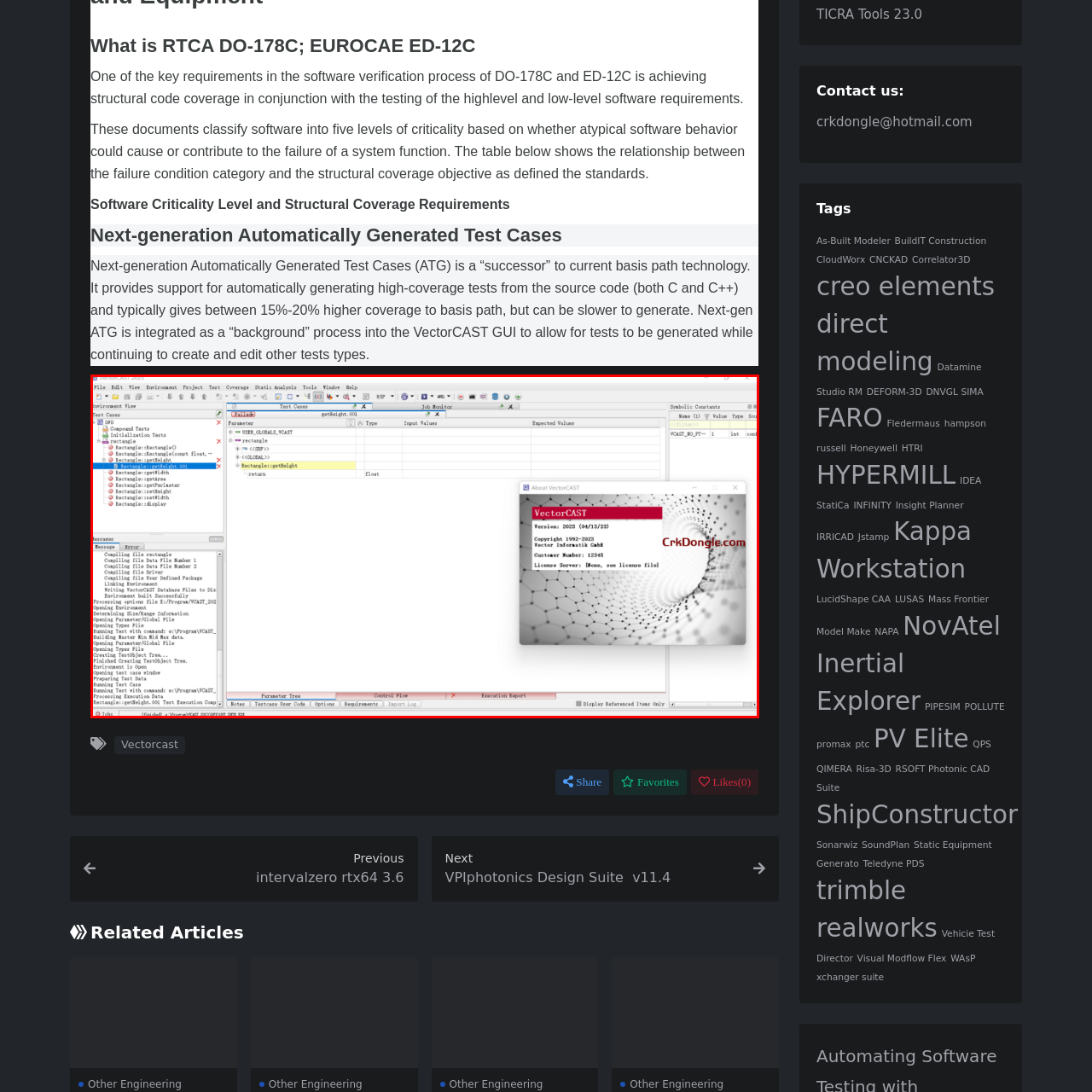Analyze the image surrounded by the red box and respond concisely: What is the purpose of the 'Job Monitor' in the application window?

Tracks the execution status of the tests